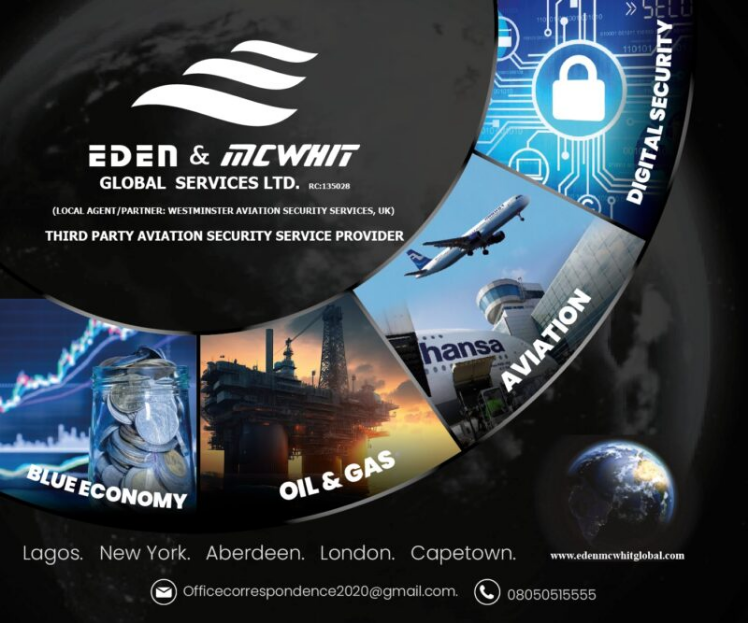Examine the screenshot and answer the question in as much detail as possible: What is the company's role?

The image features a promotional design for Eden & McWhit Global Services Ltd., which is a third-party aviation security service provider, indicating that the company offers security services to the aviation industry.